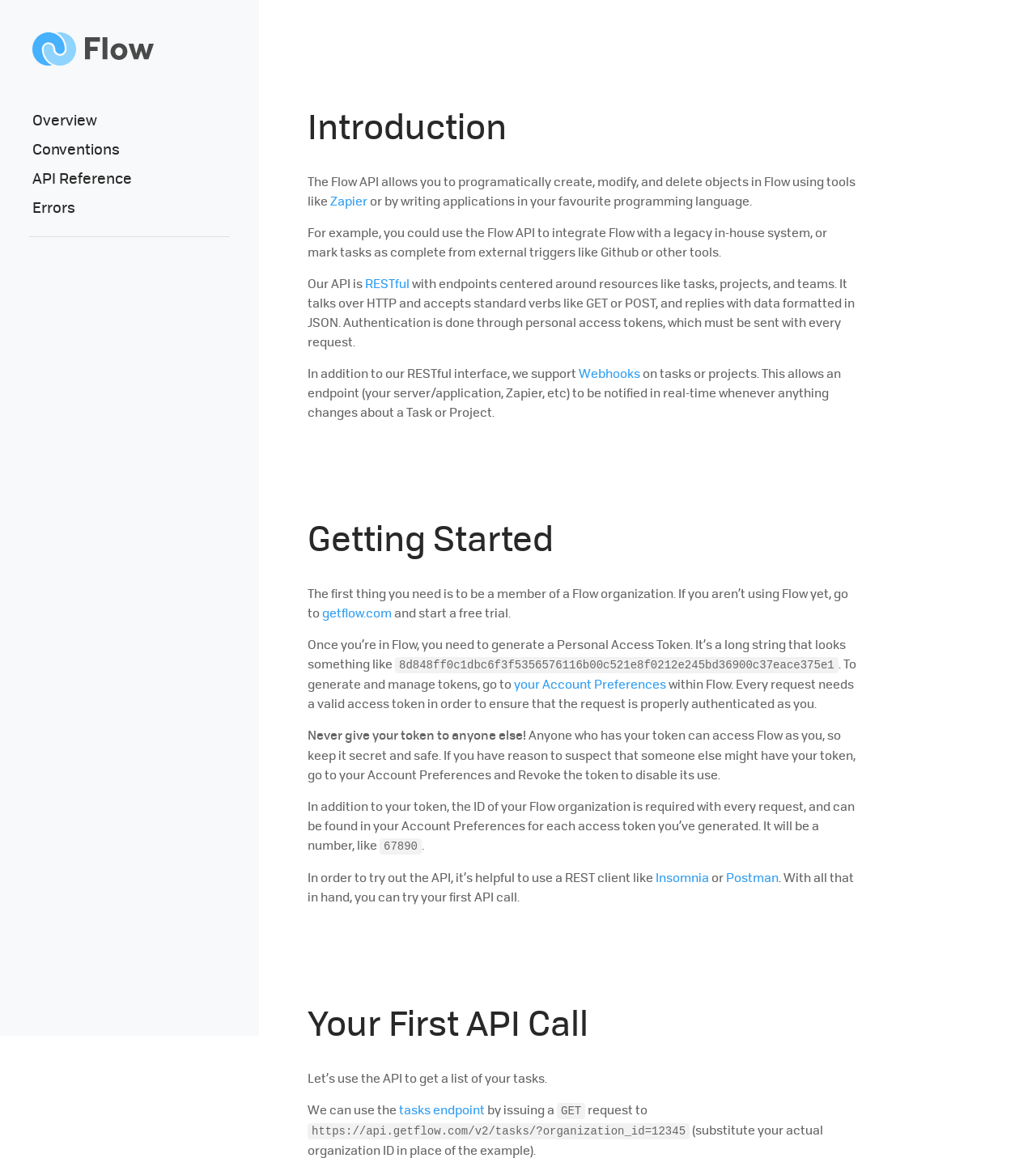Respond to the question below with a single word or phrase:
What is the format of the data replied by the API?

JSON